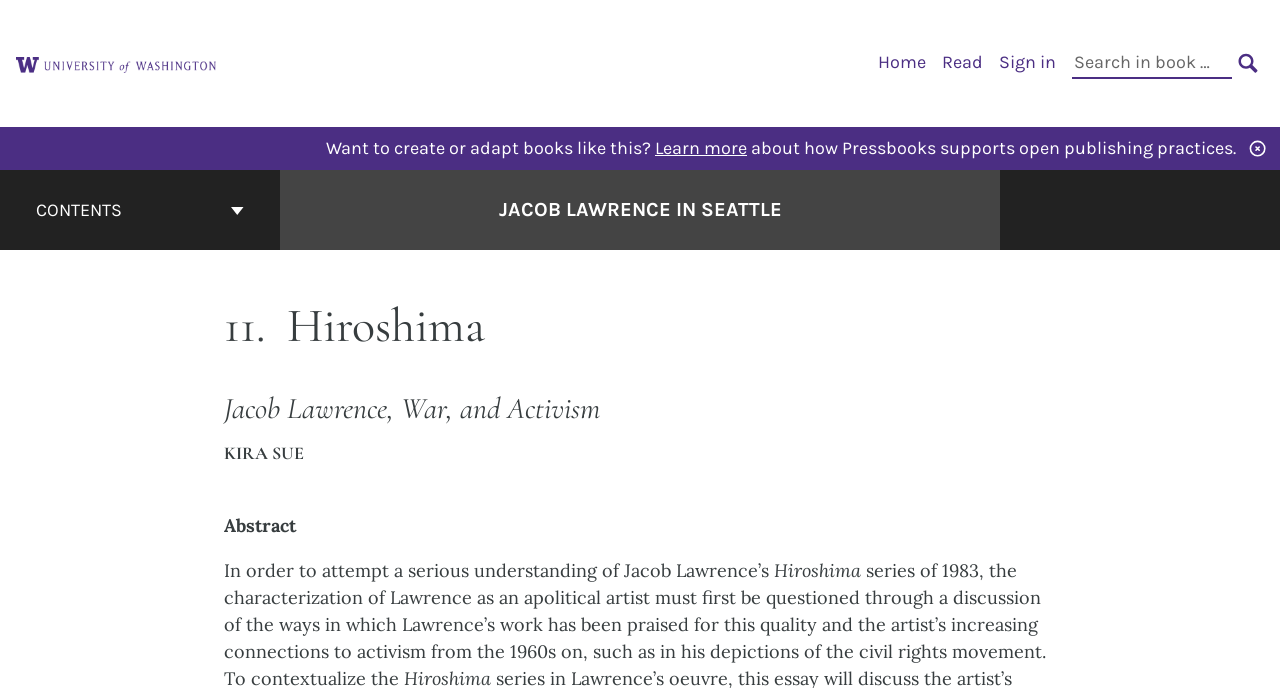What is the title of the book being described?
Provide a fully detailed and comprehensive answer to the question.

The title of the book is mentioned in the heading 'Go to the cover page of Jacob Lawrence in Seattle' and also in the StaticText 'JACOB LAWRENCE IN SEATTLE'.